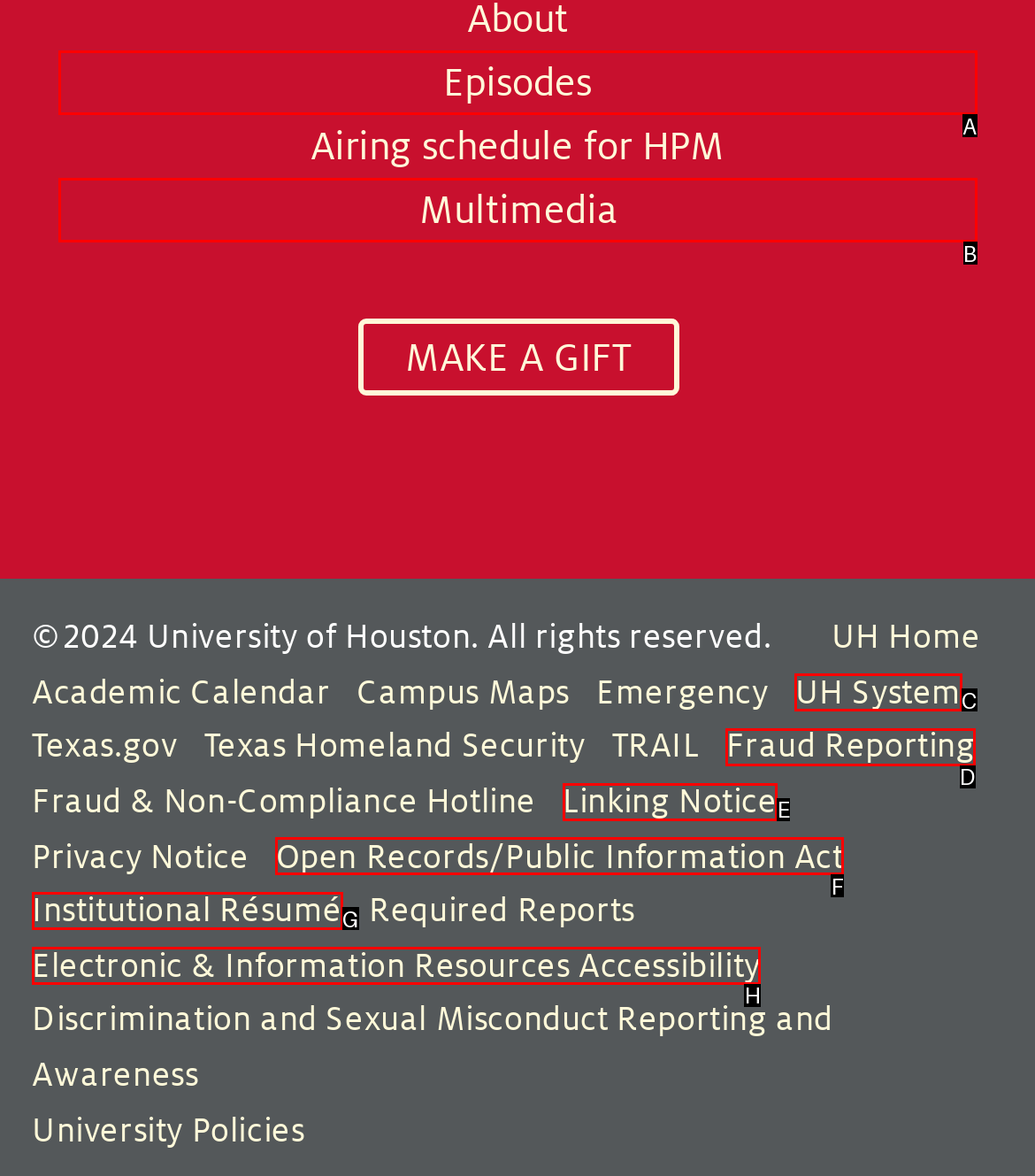Indicate the UI element to click to perform the task: Report fraud. Reply with the letter corresponding to the chosen element.

D